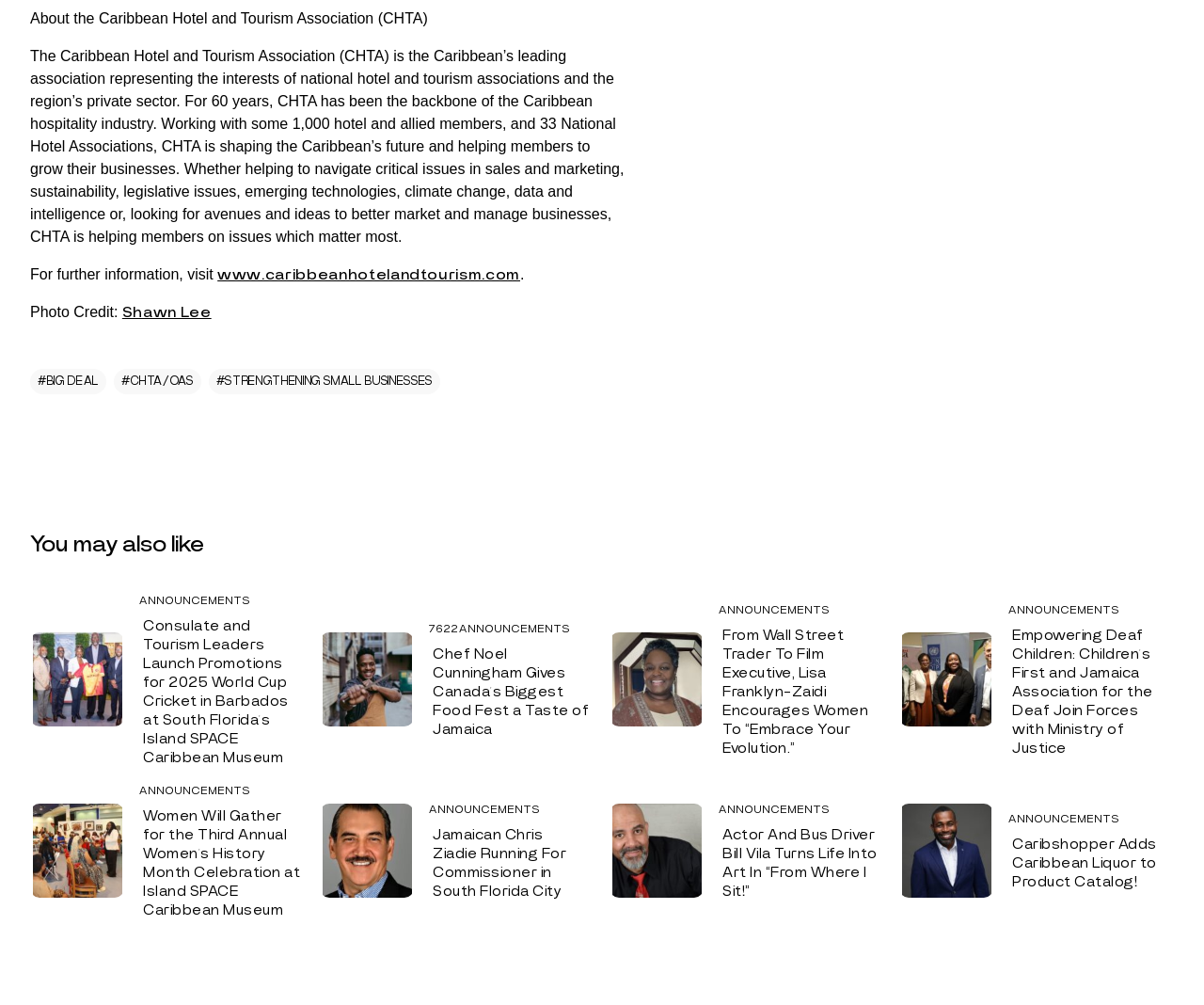Identify the bounding box coordinates for the UI element described by the following text: "#Strengthening Small Businesses". Provide the coordinates as four float numbers between 0 and 1, in the format [left, top, right, bottom].

[0.173, 0.368, 0.366, 0.393]